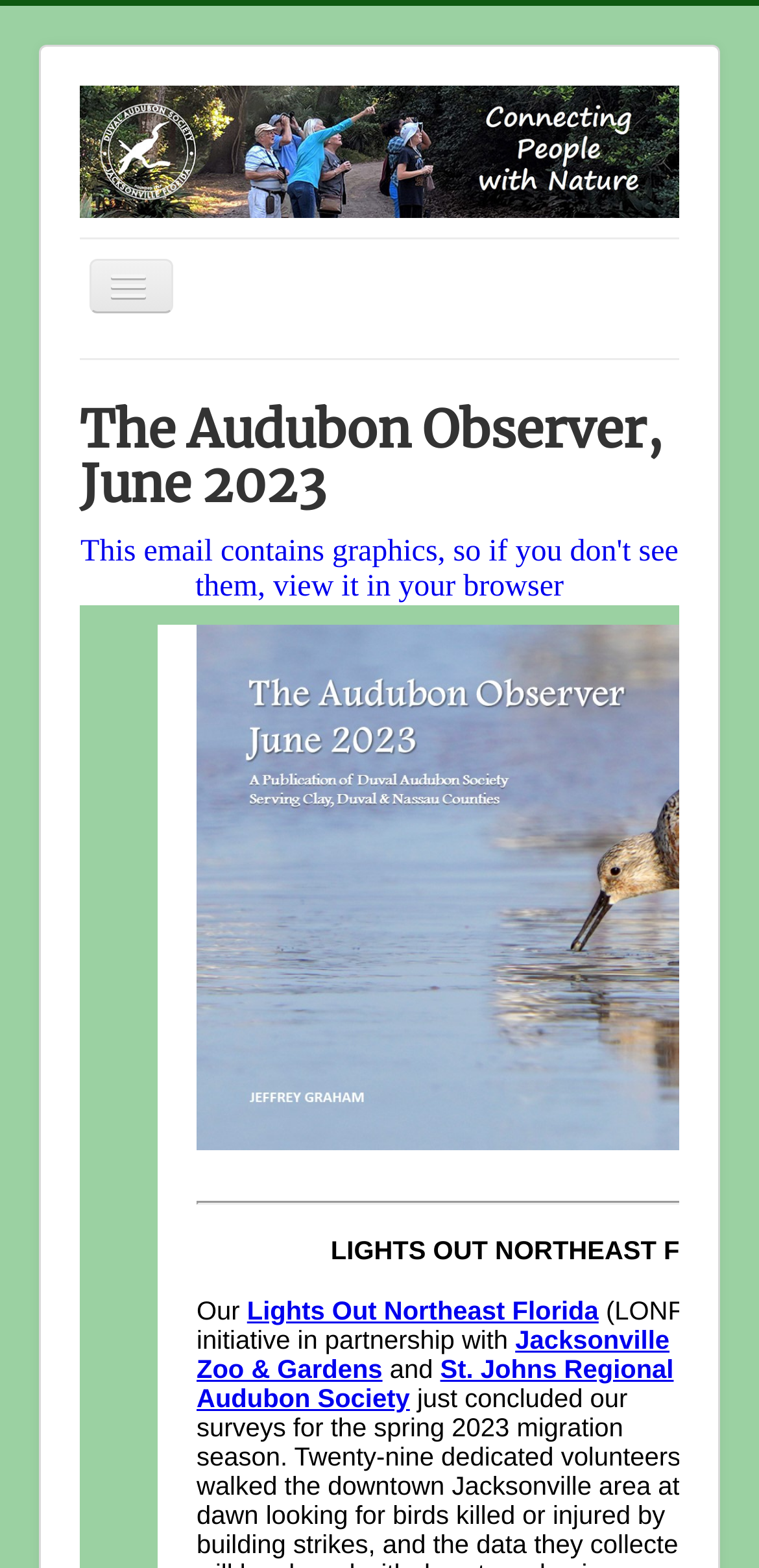Identify the bounding box coordinates for the element you need to click to achieve the following task: "go to Welcome page". Provide the bounding box coordinates as four float numbers between 0 and 1, in the form [left, top, right, bottom].

[0.105, 0.224, 0.895, 0.264]